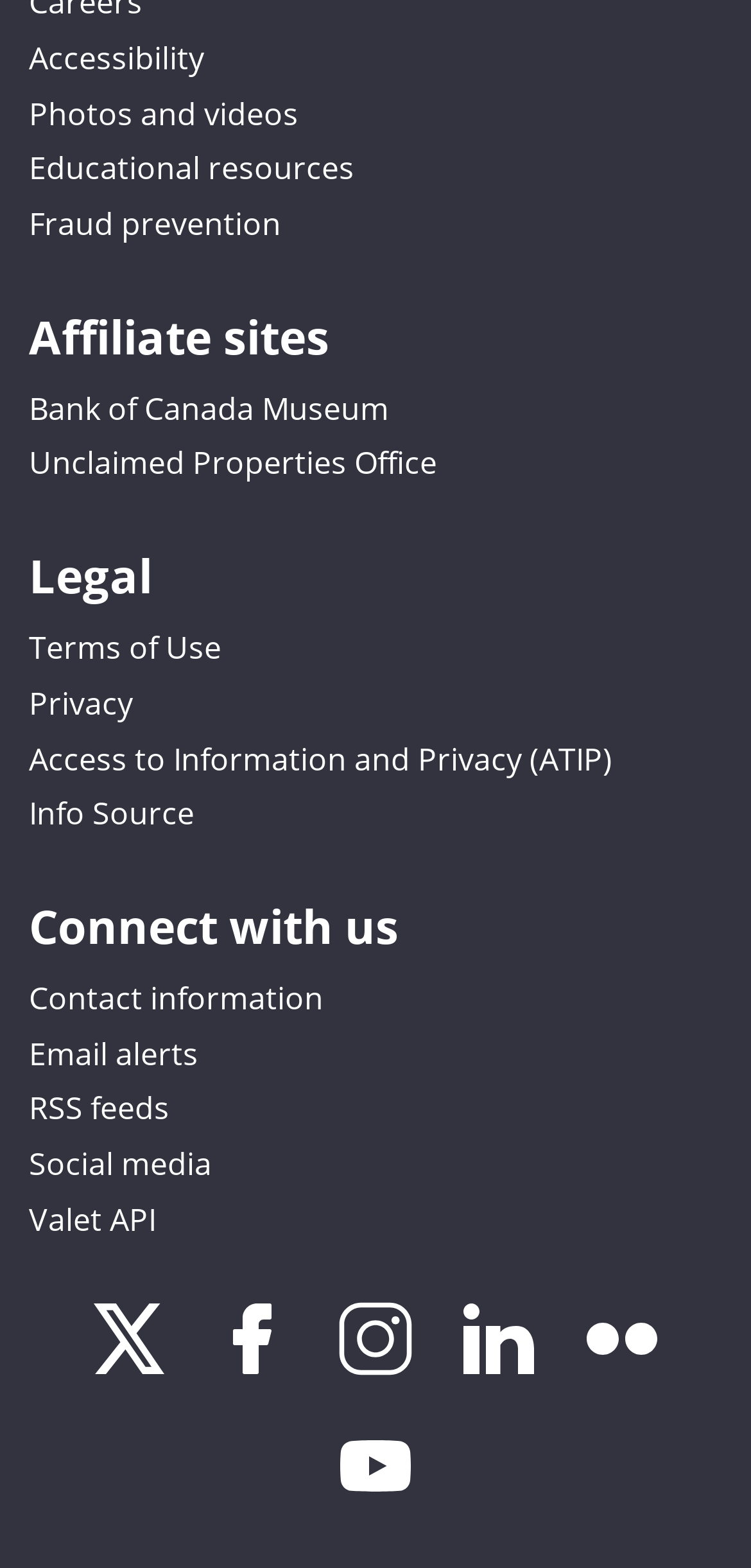Identify the bounding box coordinates for the UI element described as: "Email alerts". The coordinates should be provided as four floats between 0 and 1: [left, top, right, bottom].

[0.038, 0.658, 0.264, 0.685]